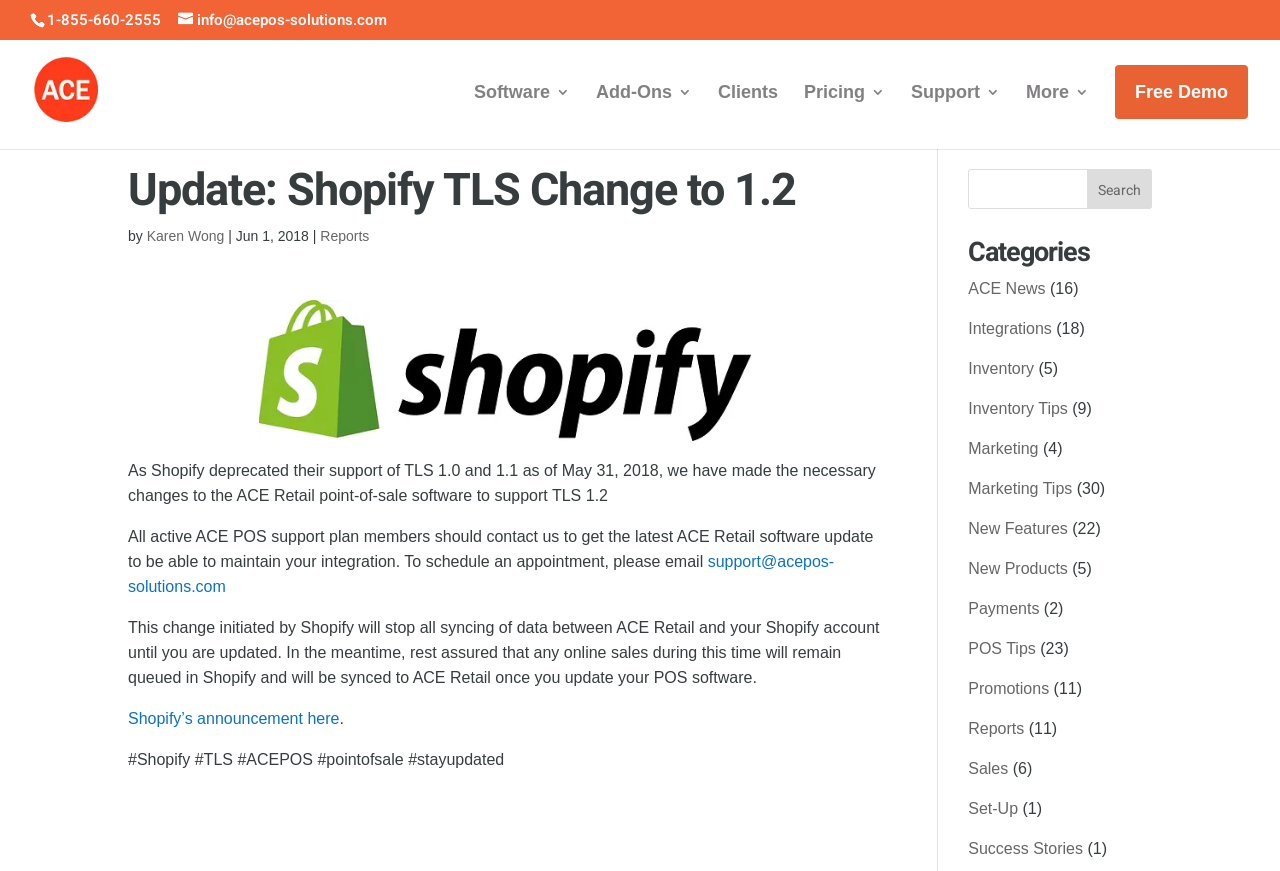Use a single word or phrase to answer the following:
Who wrote the article about Shopify TLS change?

Karen Wong